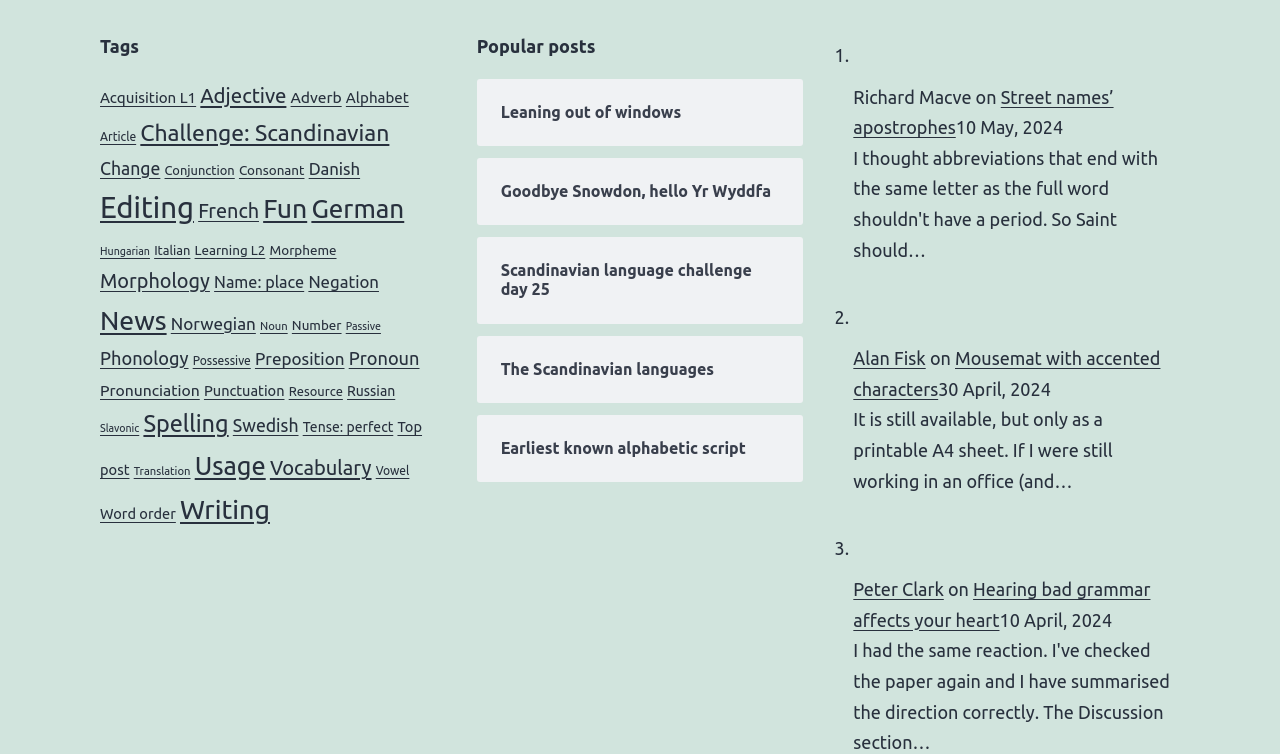Using the format (top-left x, top-left y, bottom-right x, bottom-right y), and given the element description, identify the bounding box coordinates within the screenshot: Jenny the demonic witch

None